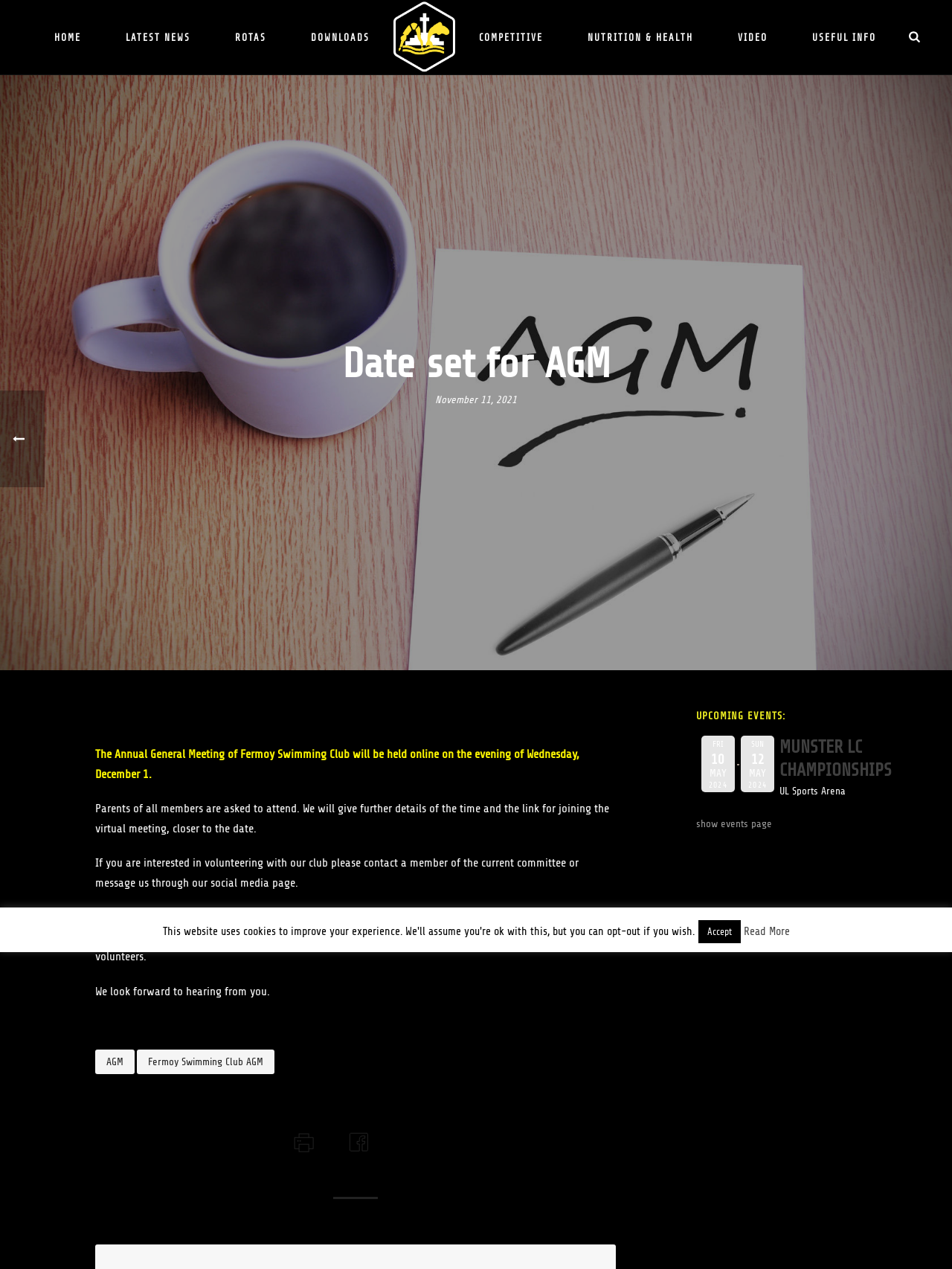Based on the element description alt="Depot Maestro", identify the bounding box of the UI element in the given webpage screenshot. The coordinates should be in the format (top-left x, top-left y, bottom-right x, bottom-right y) and must be between 0 and 1.

None